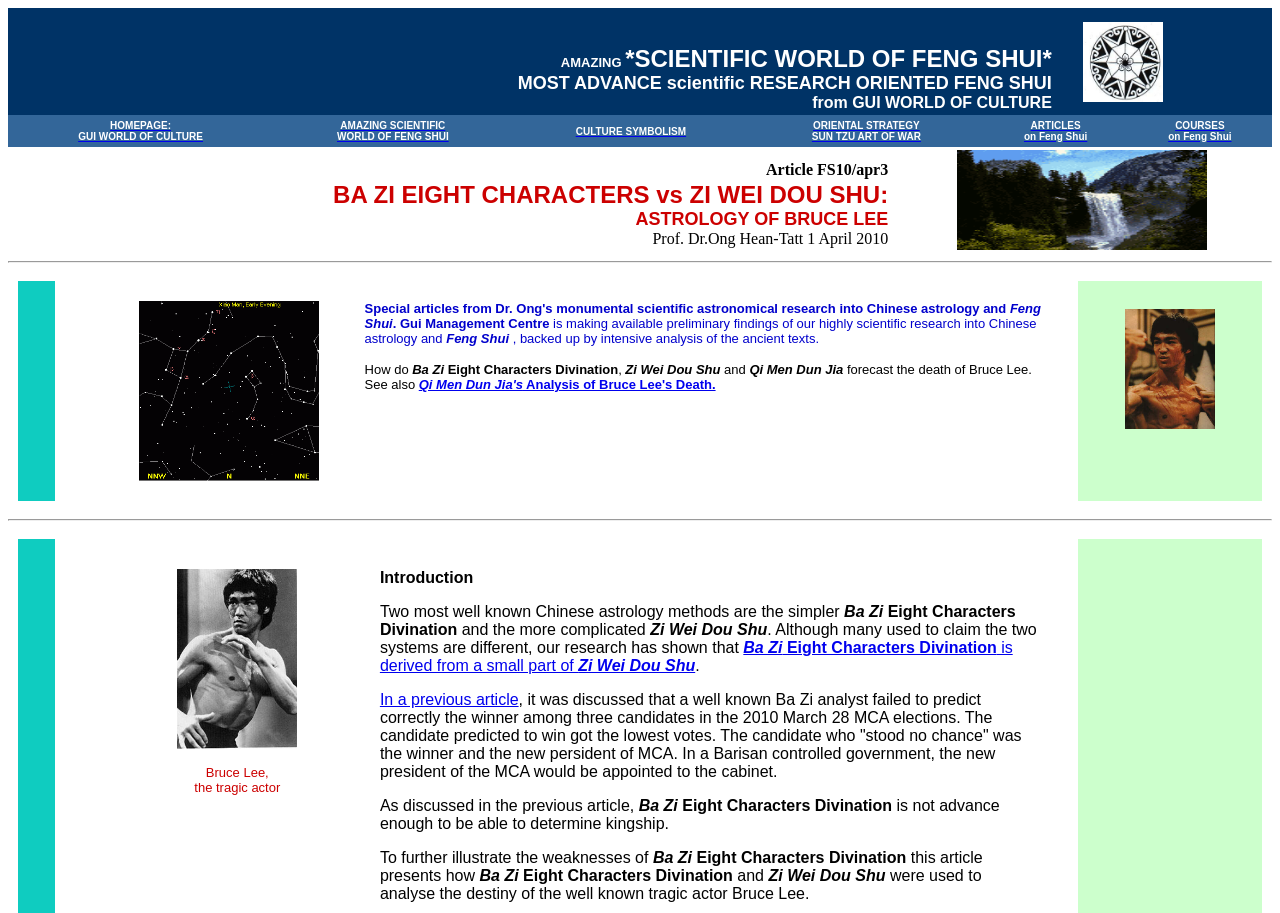Give a one-word or short phrase answer to this question: 
What is the name of the scientific research mentioned on the webpage?

AMAZING SCIENTIFIC WORLD OF FENG SHUI